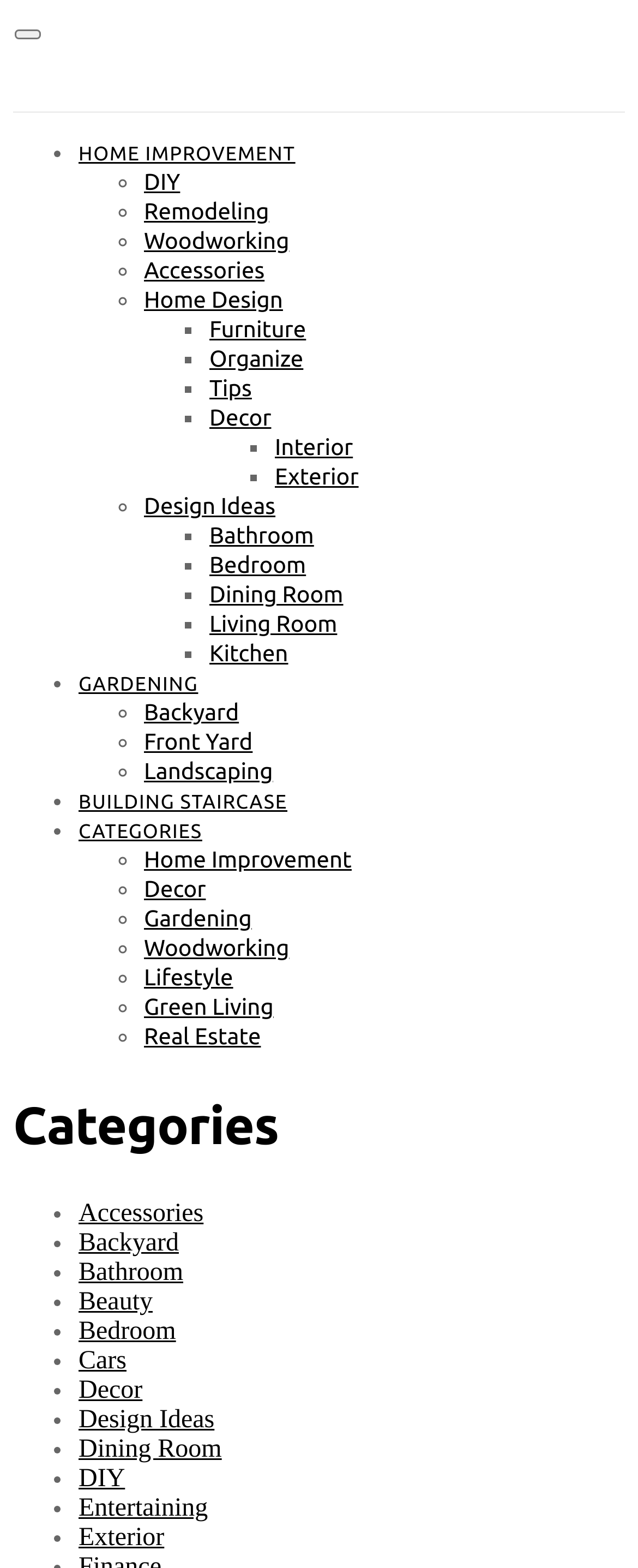Determine the bounding box for the UI element described here: "Home".

[0.219, 0.88, 0.319, 0.898]